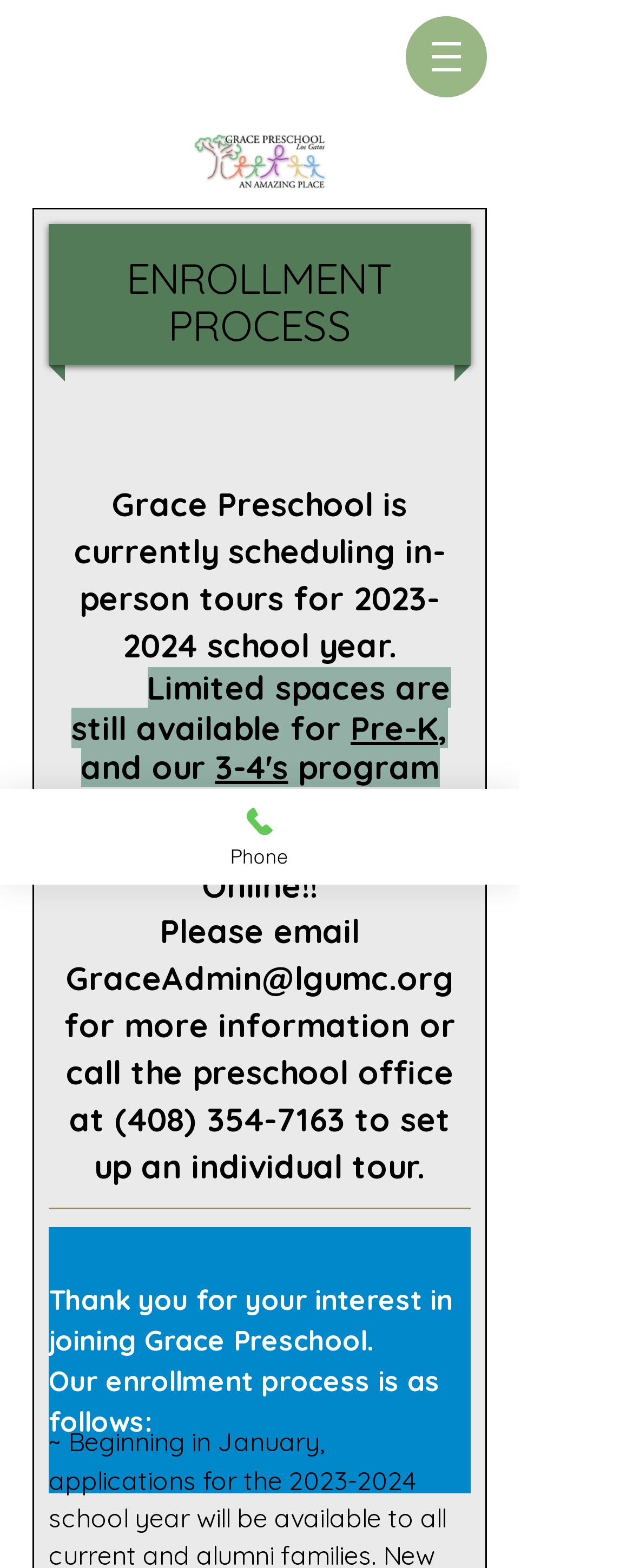Using the information shown in the image, answer the question with as much detail as possible: What is the current school year for enrollment?

The current school year for enrollment can be found in the link '2023-2024' which is mentioned in the paragraph describing the enrollment process.